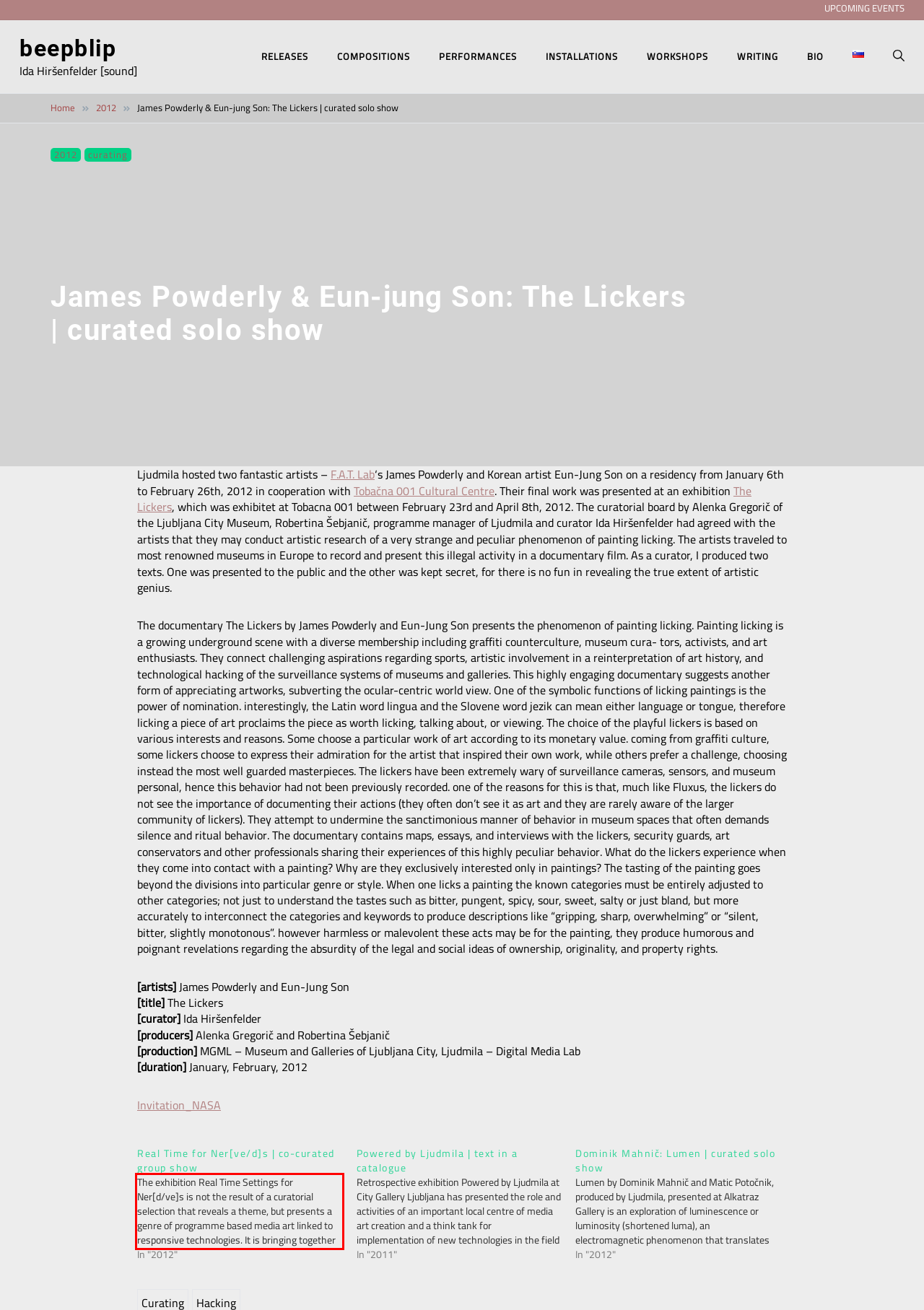Your task is to recognize and extract the text content from the UI element enclosed in the red bounding box on the webpage screenshot.

The exhibition Real Time Settings for Ner[d/ve]s is not the result of a curatorial selection that reveals a theme, but presents a genre of programme based media art linked to responsive technologies. It is bringing together contents that emerged at Ljudmila’s laboratory for science and art and its network of…